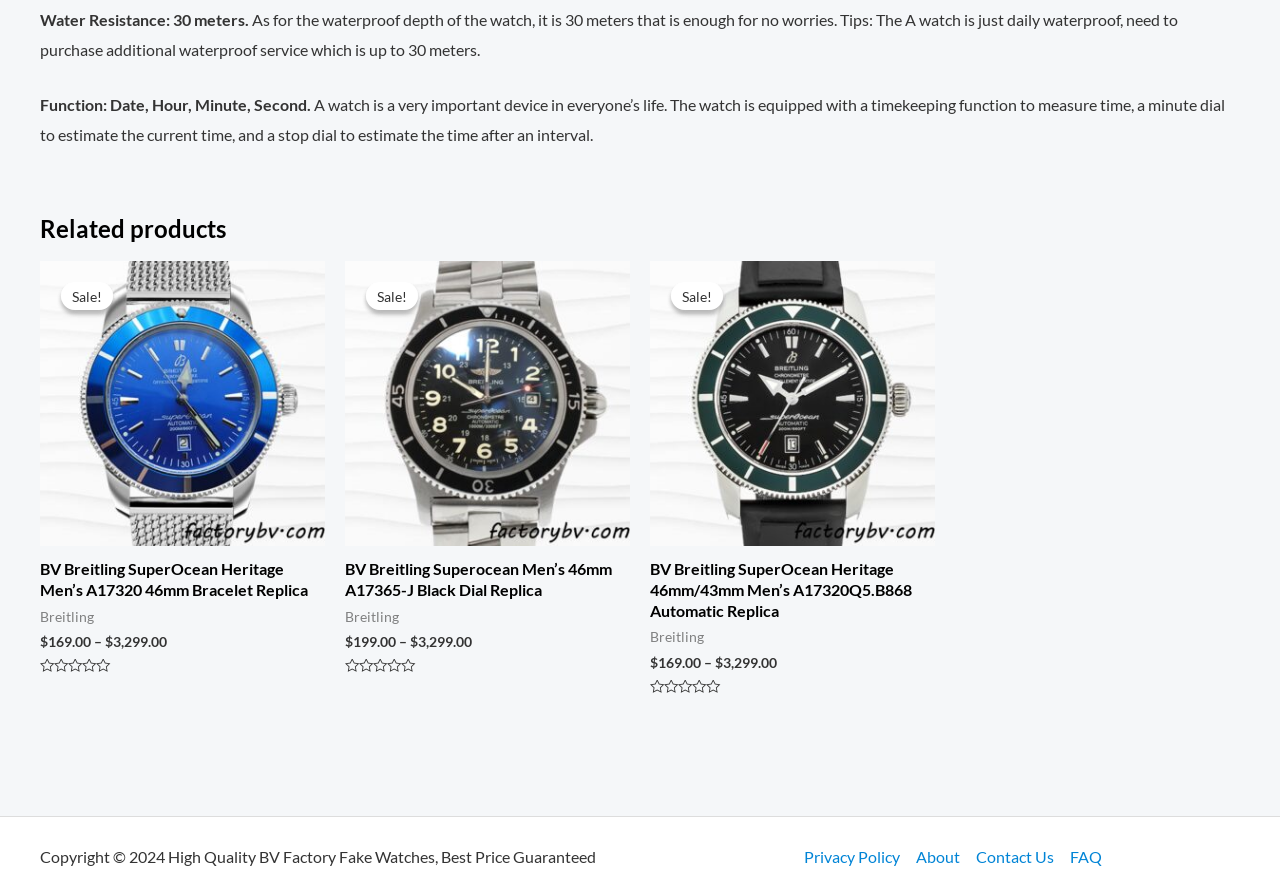What is the function of the watch?
Based on the image, answer the question with a single word or brief phrase.

Date, Hour, Minute, Second